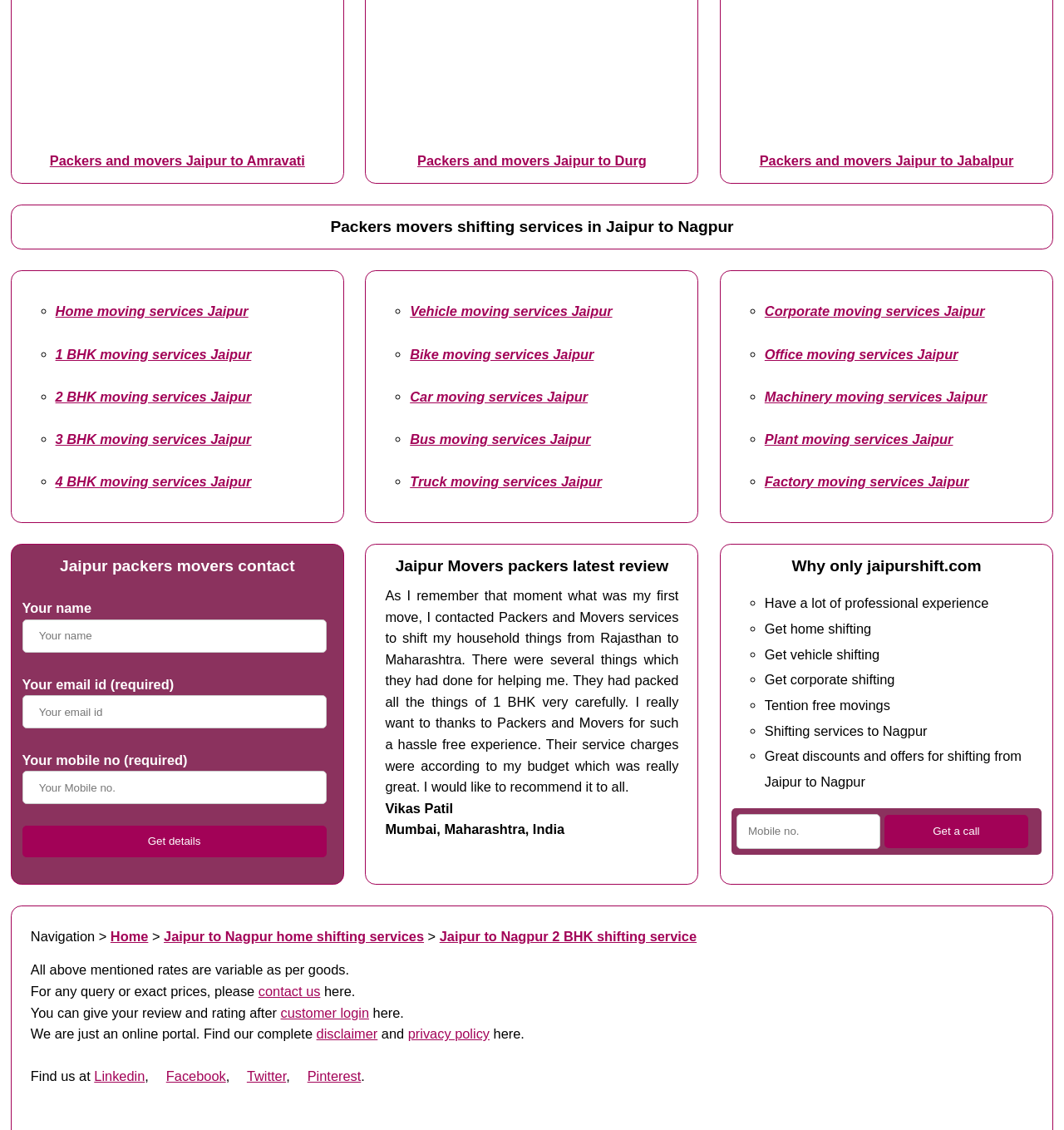Answer the question using only one word or a concise phrase: What is the benefit of using Jaipur Movers Packers?

Tension-free movings